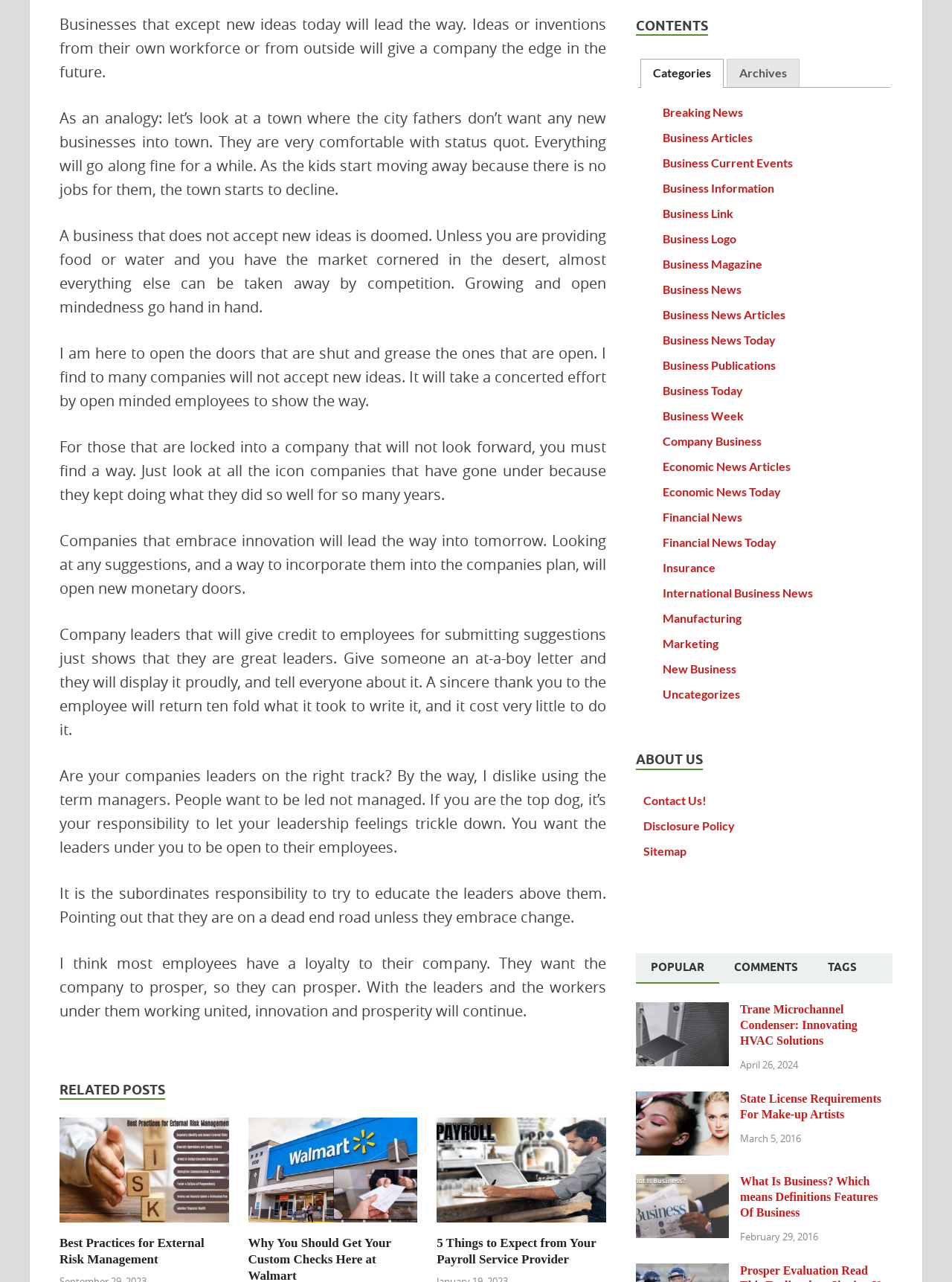Based on the provided description, "Business Publications", find the bounding box of the corresponding UI element in the screenshot.

[0.696, 0.279, 0.815, 0.29]